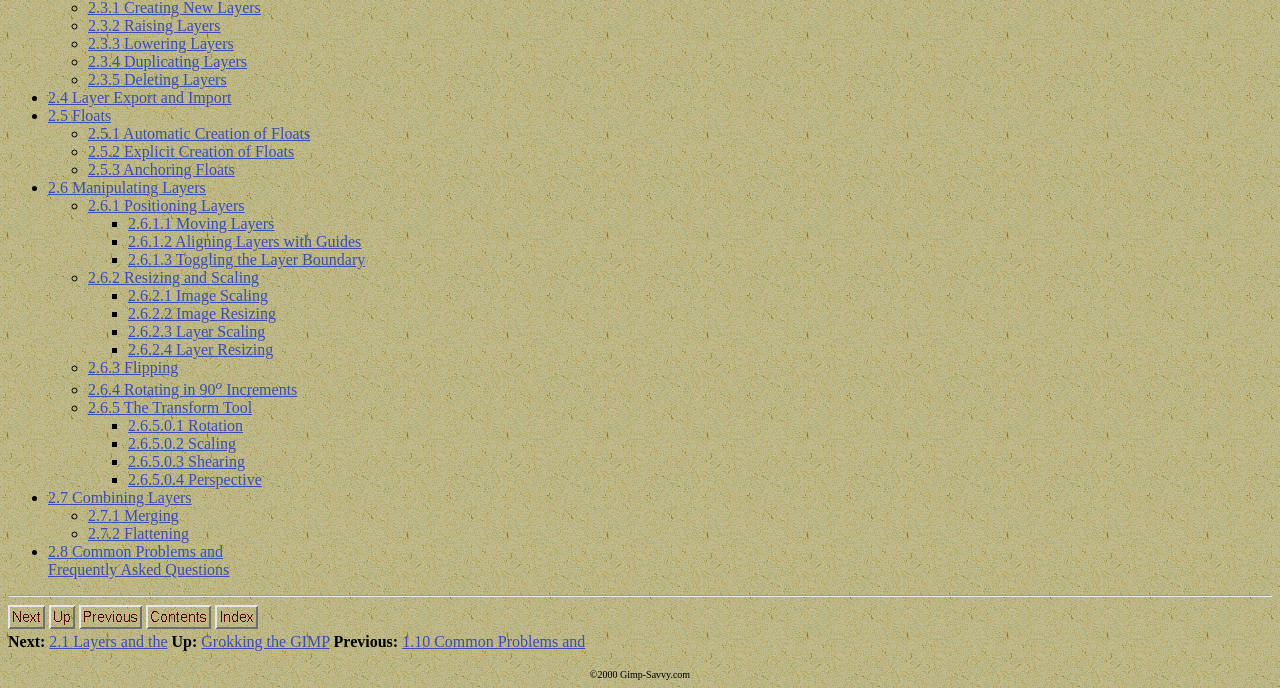Determine the bounding box coordinates in the format (top-left x, top-left y, bottom-right x, bottom-right y). Ensure all values are floating point numbers between 0 and 1. Identify the bounding box of the UI element described by: 2.5.1 Automatic Creation of Floats

[0.069, 0.182, 0.242, 0.206]